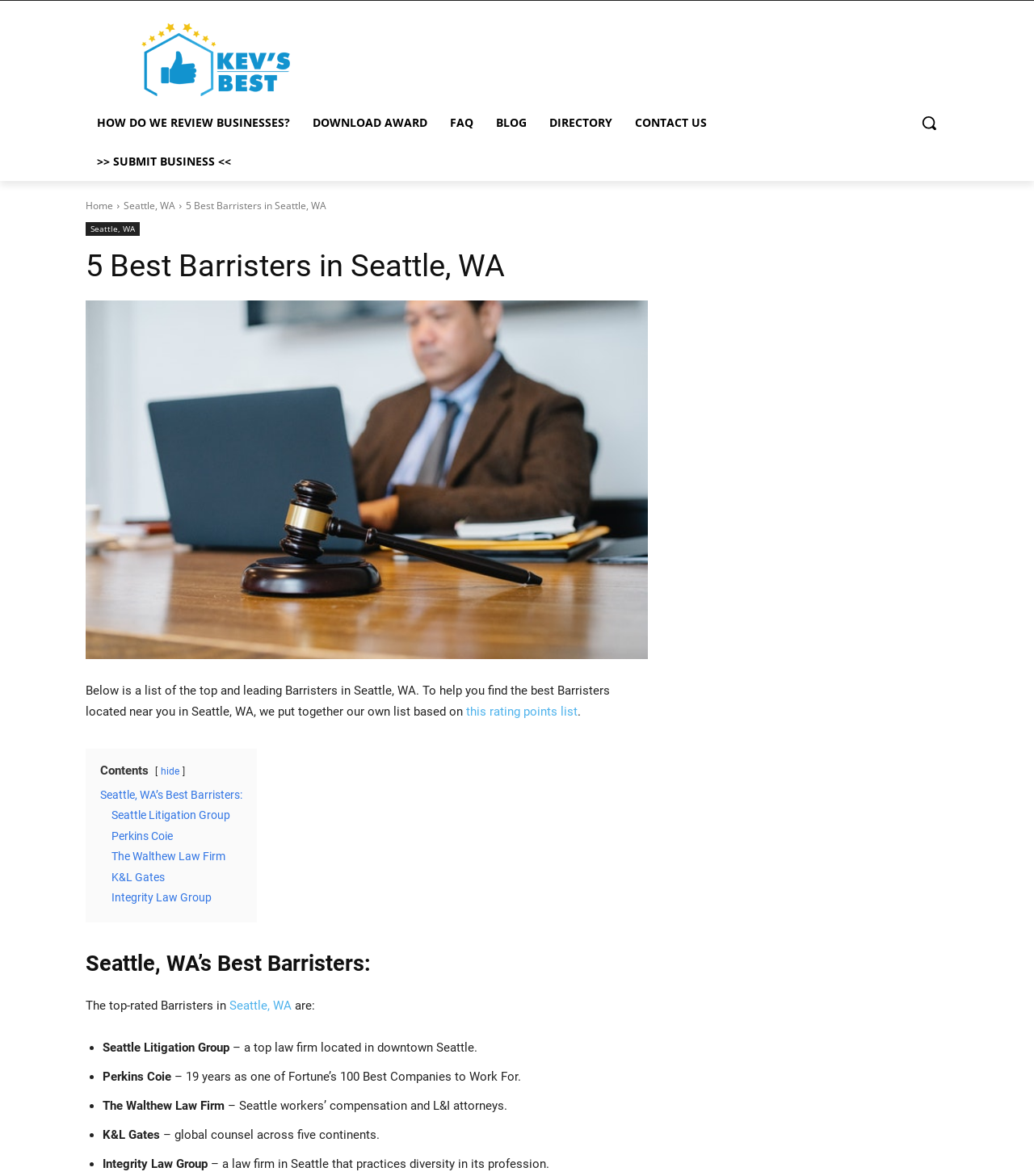How many years has Perkins Coie been one of Fortune's 100 Best Companies to Work For? Using the information from the screenshot, answer with a single word or phrase.

19 years